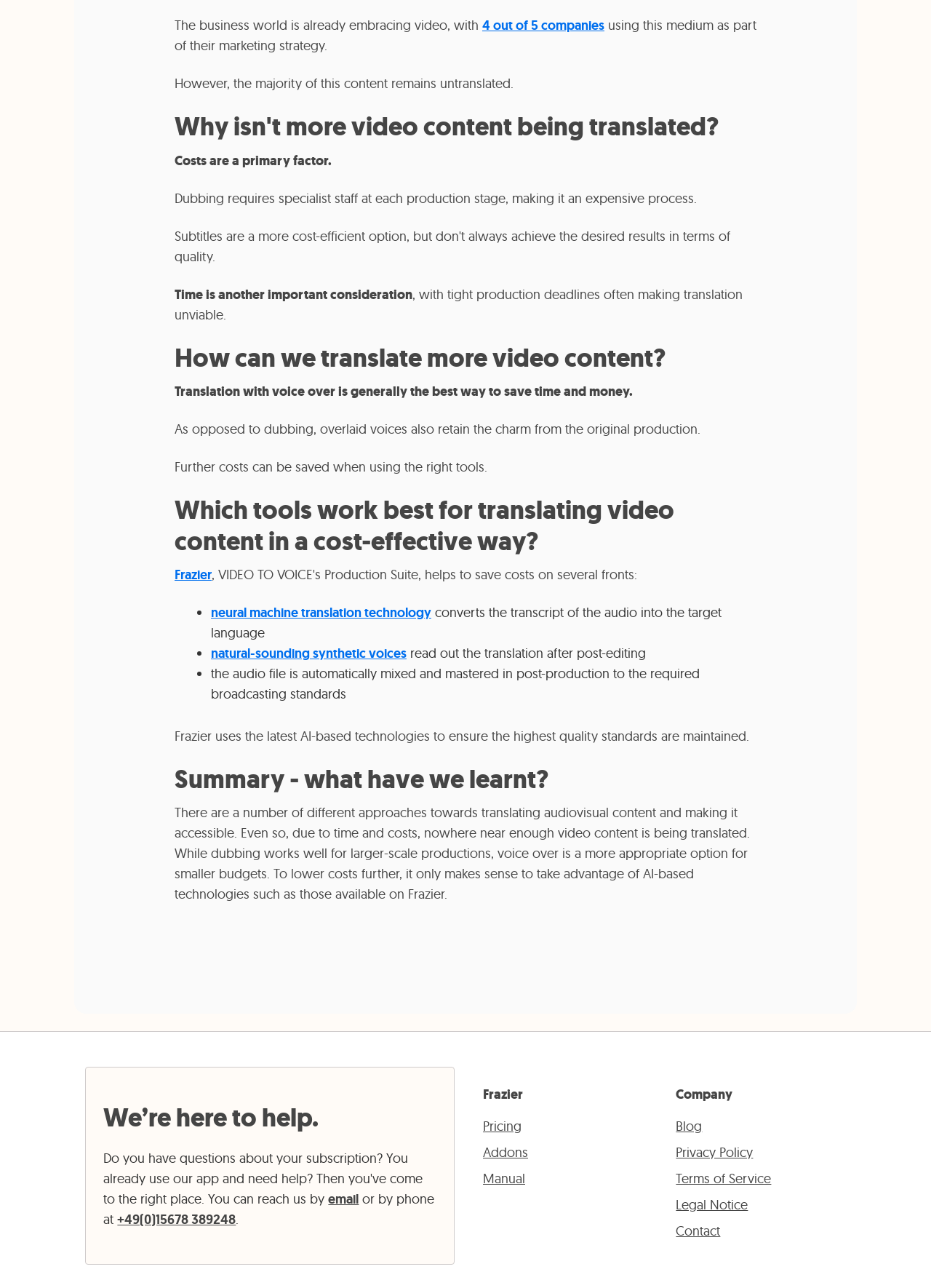Locate the bounding box coordinates of the element's region that should be clicked to carry out the following instruction: "Learn more about 'neural machine translation technology'". The coordinates need to be four float numbers between 0 and 1, i.e., [left, top, right, bottom].

[0.227, 0.469, 0.463, 0.483]